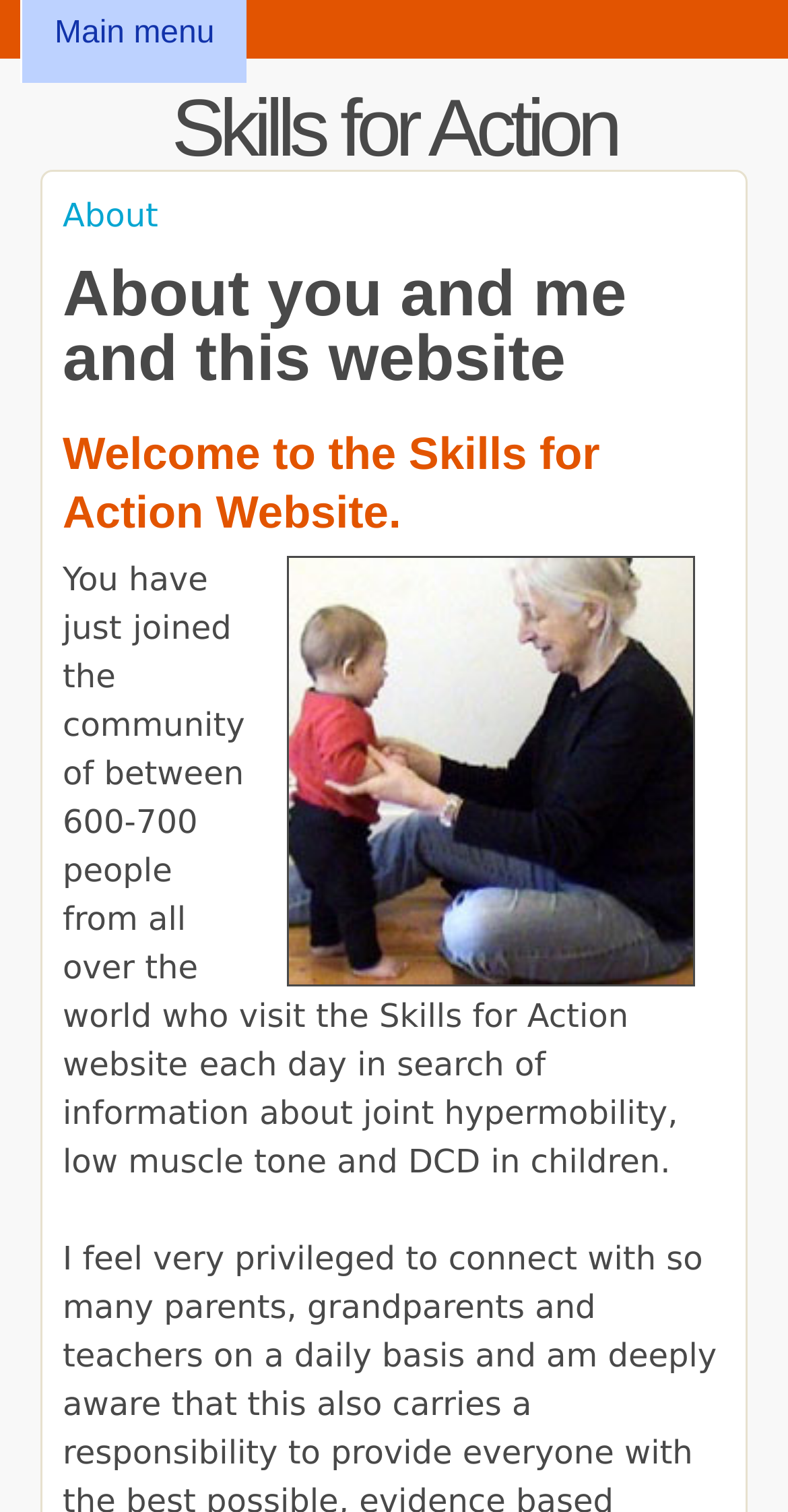Using the given element description, provide the bounding box coordinates (top-left x, top-left y, bottom-right x, bottom-right y) for the corresponding UI element in the screenshot: title="Share with Facebook"

None